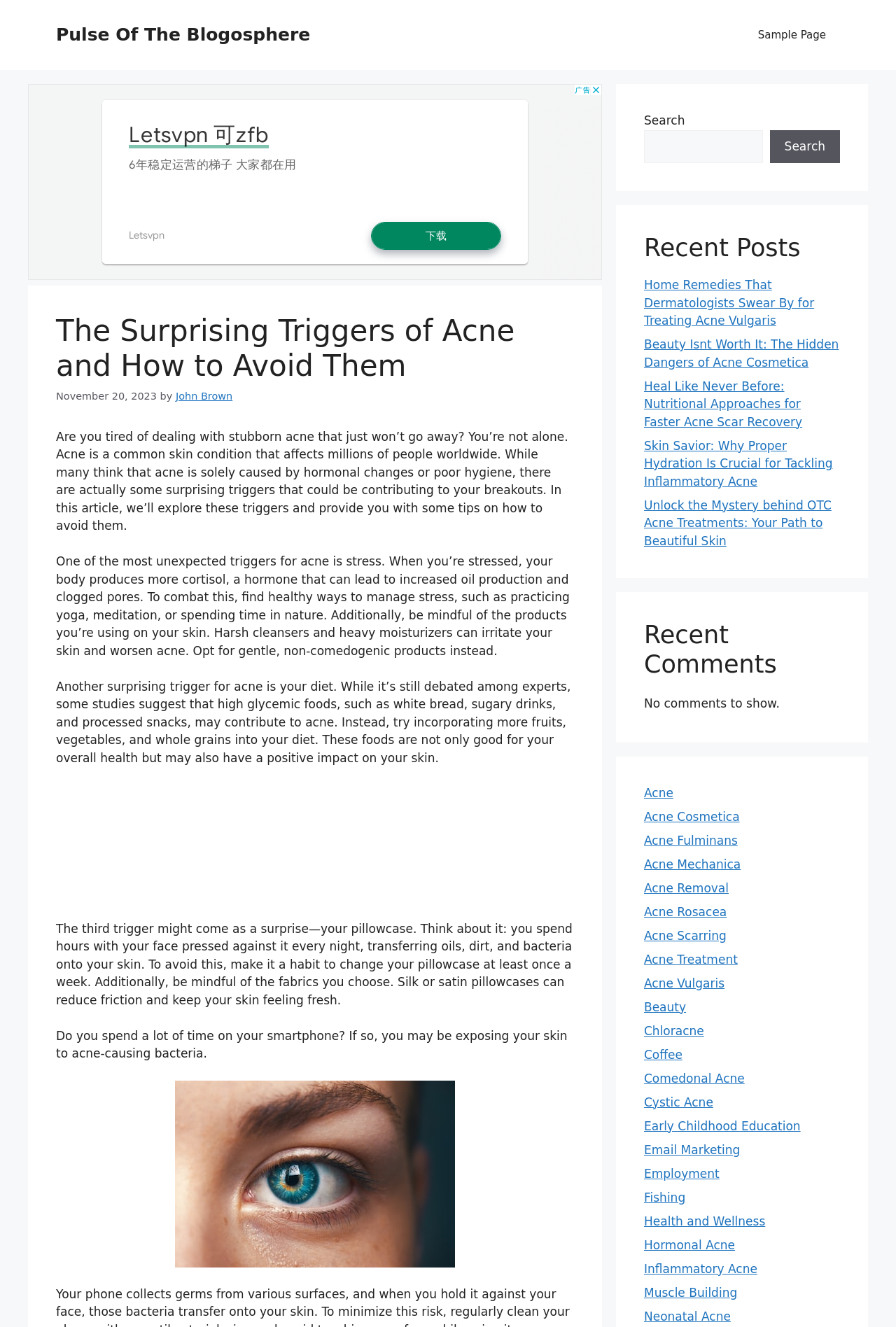Answer briefly with one word or phrase:
What is the topic of the article?

Acne